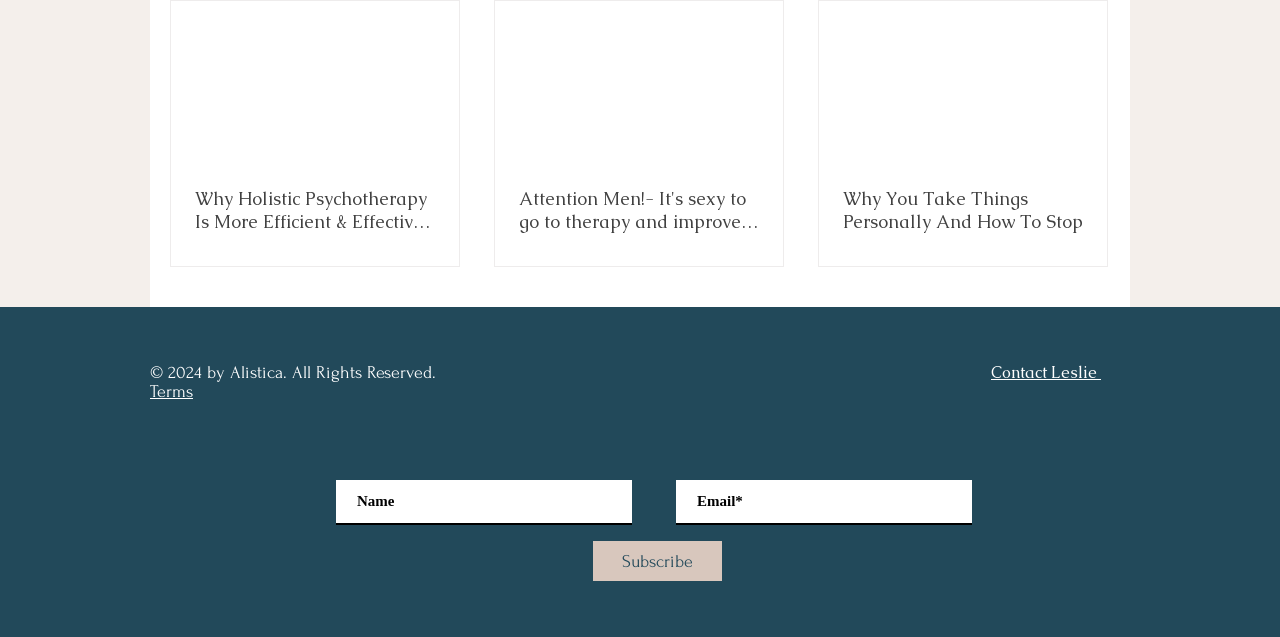Identify the bounding box coordinates for the region to click in order to carry out this instruction: "Click on the 'Why Holistic Psychotherapy Is More Efficient & Effective Than Traditional Talk Therapy' link". Provide the coordinates using four float numbers between 0 and 1, formatted as [left, top, right, bottom].

[0.152, 0.294, 0.34, 0.366]